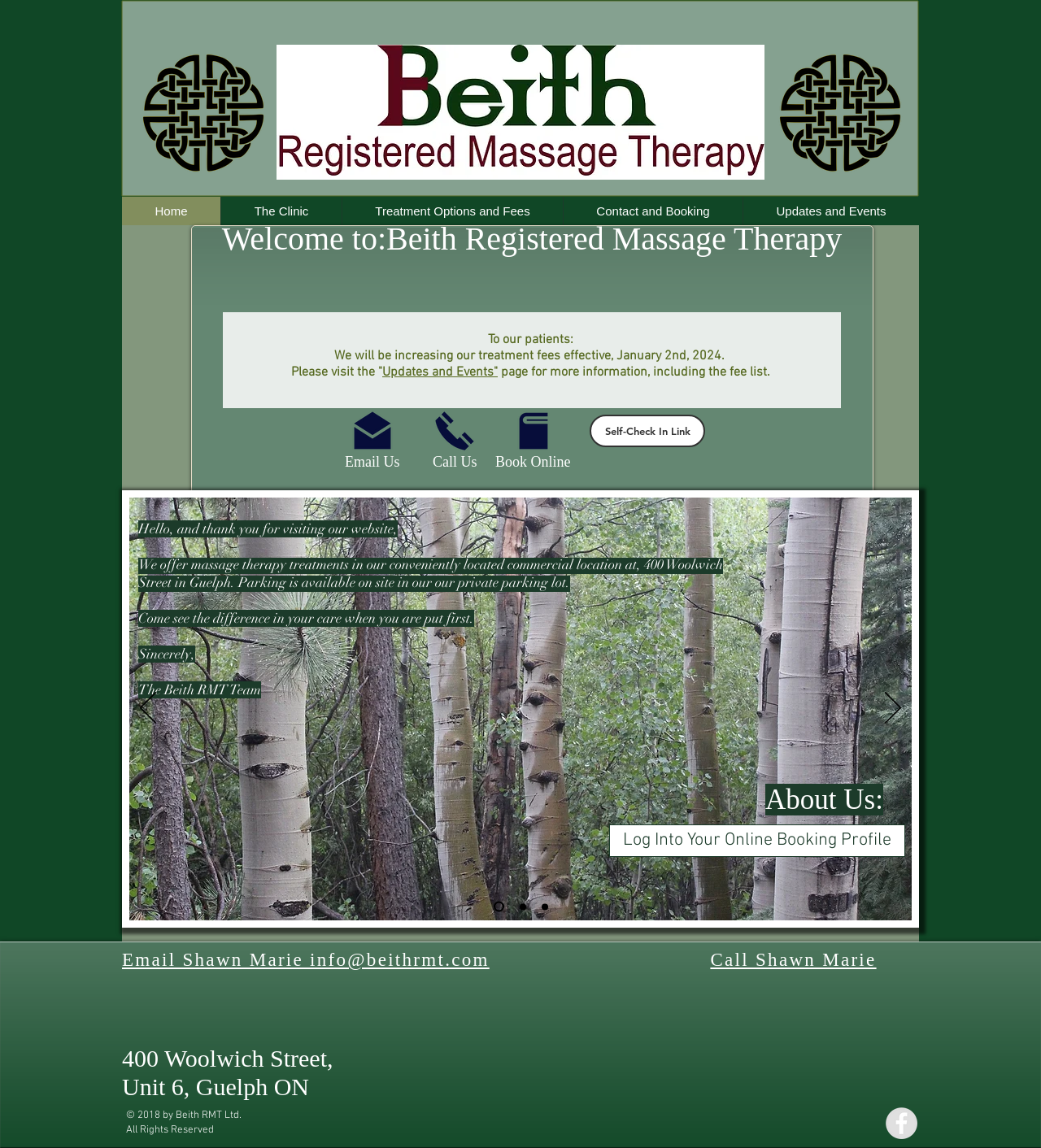Identify the webpage's primary heading and generate its text.

400 Woolwich Street, Unit 6, Guelph ON